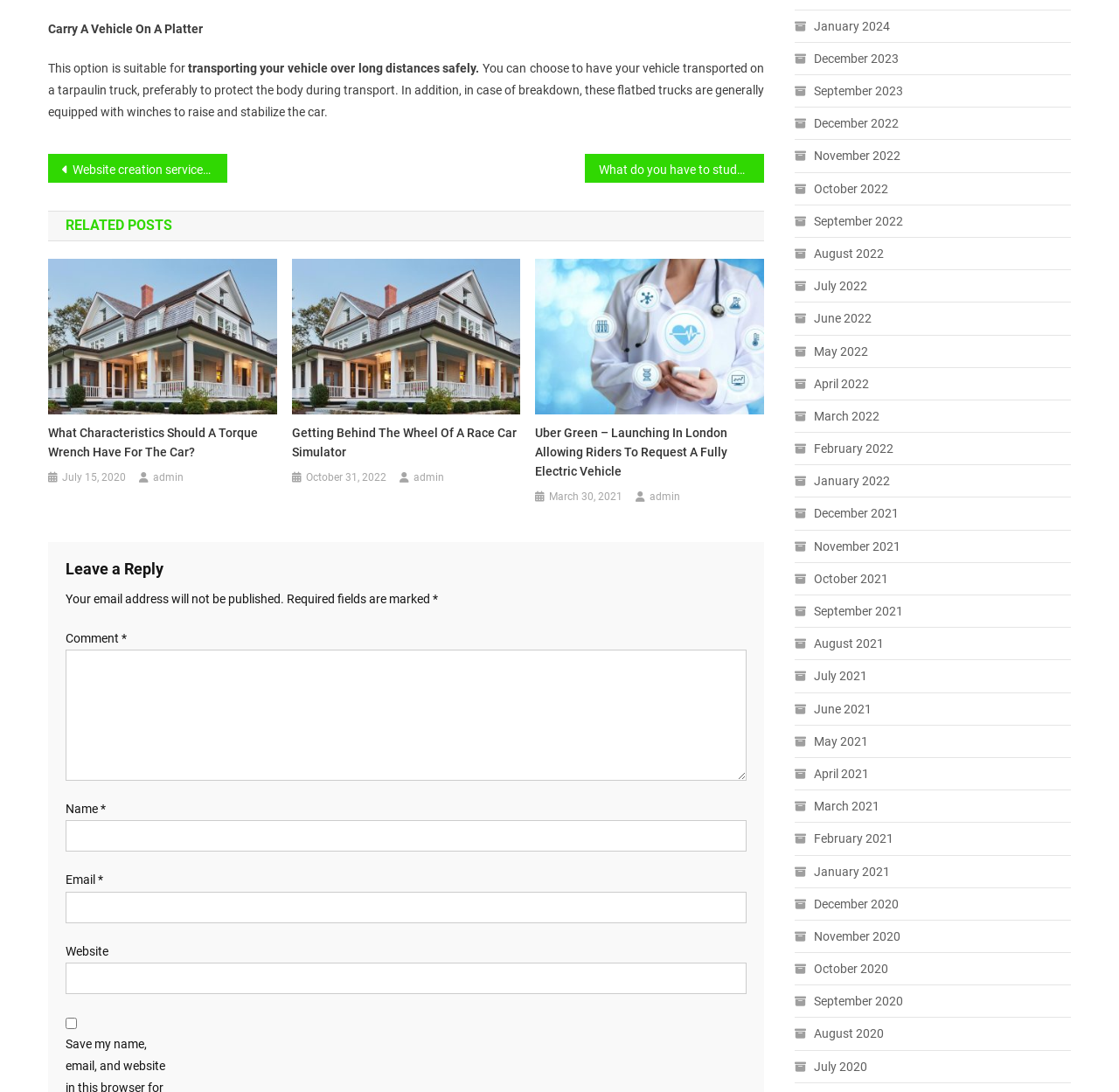Please specify the bounding box coordinates of the clickable section necessary to execute the following command: "Leave a comment".

[0.059, 0.578, 0.109, 0.591]